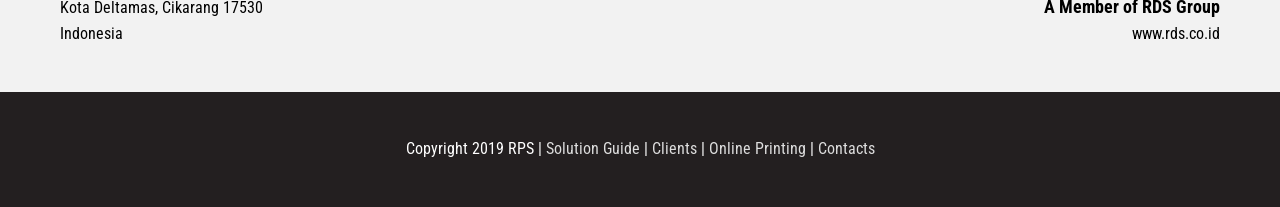How many links are there at the bottom?
Please utilize the information in the image to give a detailed response to the question.

There are four links at the bottom, namely 'Solution Guide', 'Clients', 'Online Printing', and 'Contacts', which are link elements with bounding box coordinates [0.426, 0.673, 0.5, 0.765], [0.509, 0.673, 0.547, 0.765], [0.554, 0.673, 0.629, 0.765], and [0.639, 0.673, 0.683, 0.765] respectively.